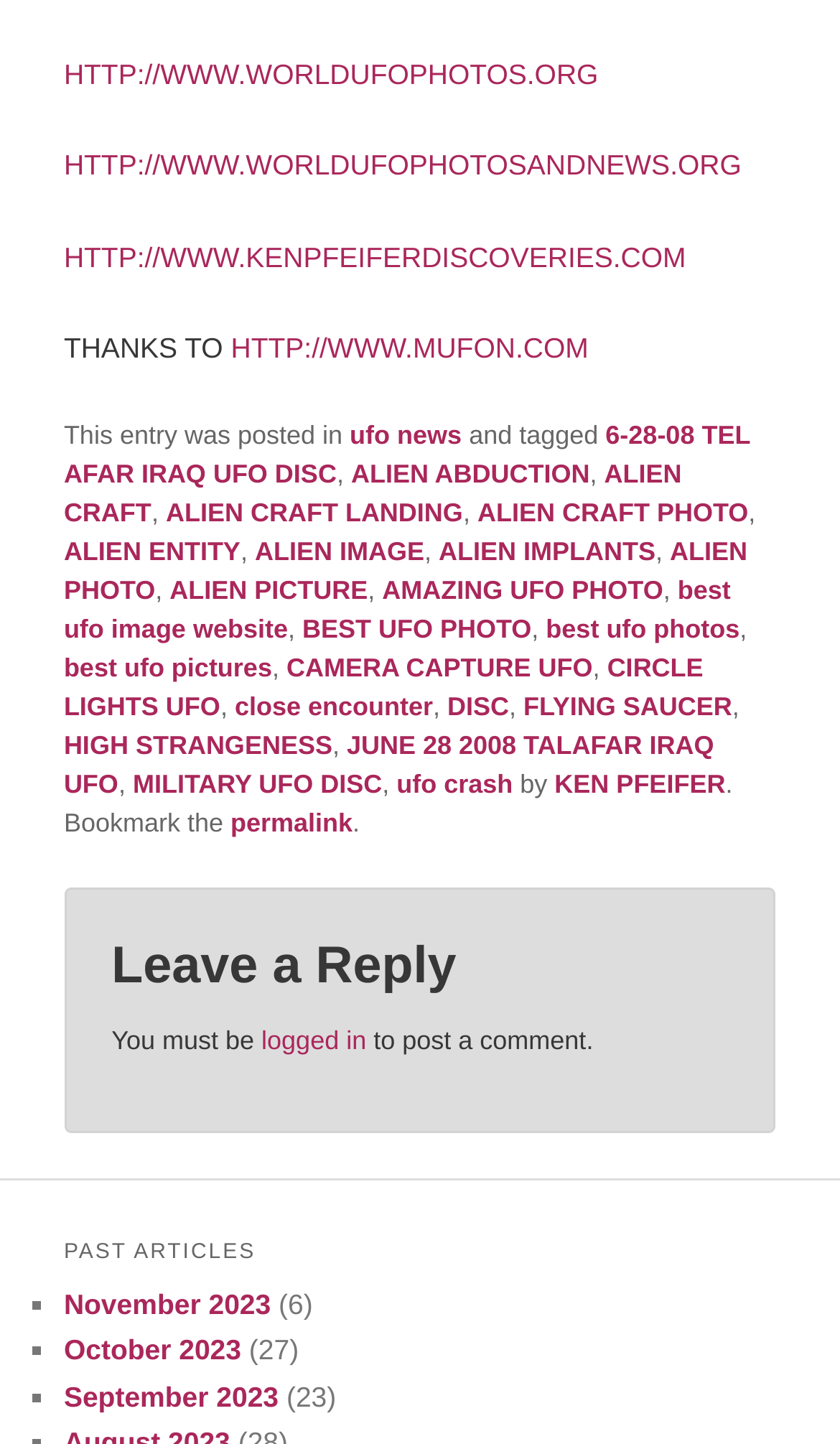Please find the bounding box coordinates of the element that must be clicked to perform the given instruction: "go to November 2023". The coordinates should be four float numbers from 0 to 1, i.e., [left, top, right, bottom].

[0.076, 0.893, 0.322, 0.915]